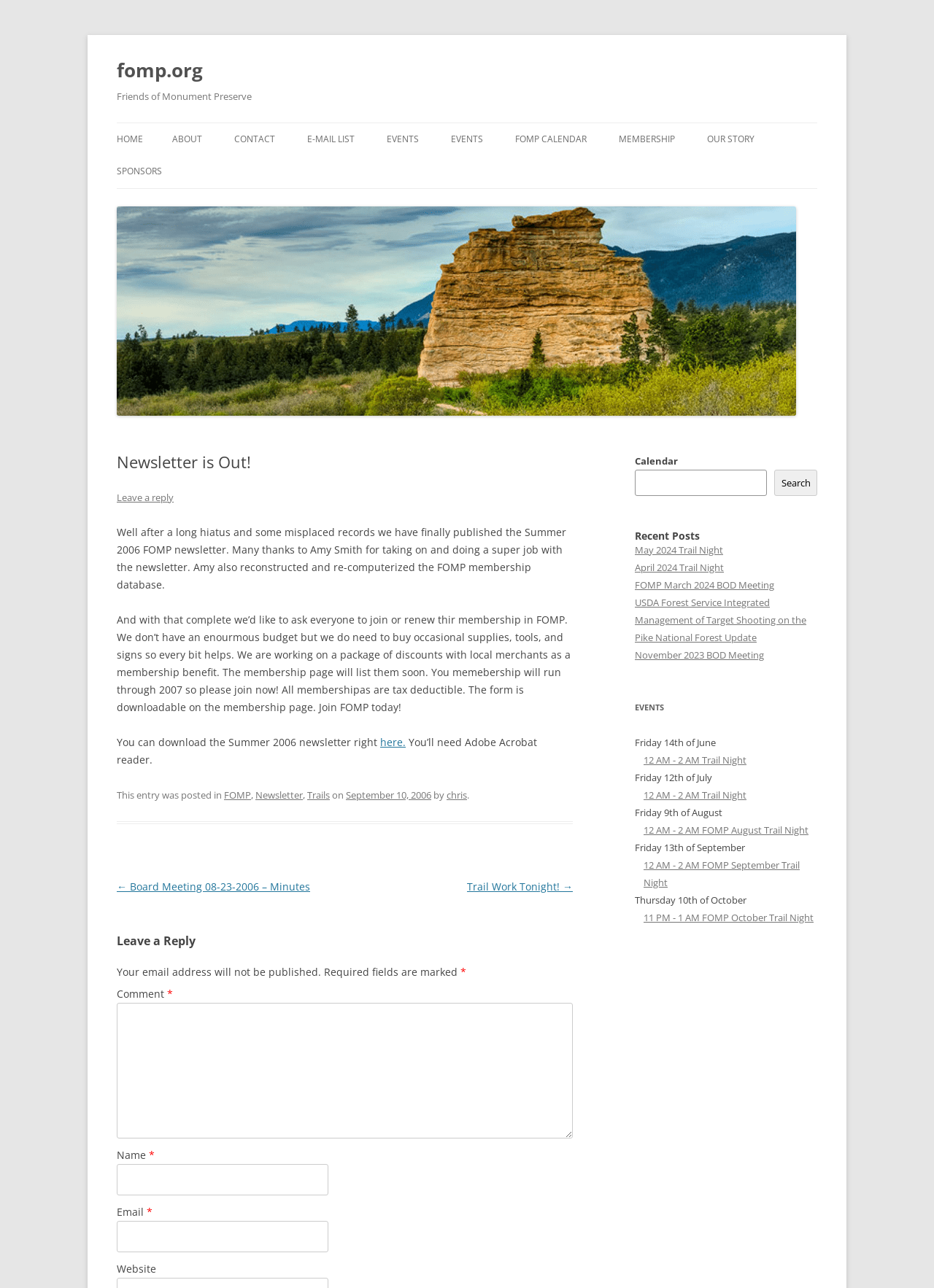Identify the bounding box coordinates of the section to be clicked to complete the task described by the following instruction: "View the full stack Java developer program". The coordinates should be four float numbers between 0 and 1, formatted as [left, top, right, bottom].

None